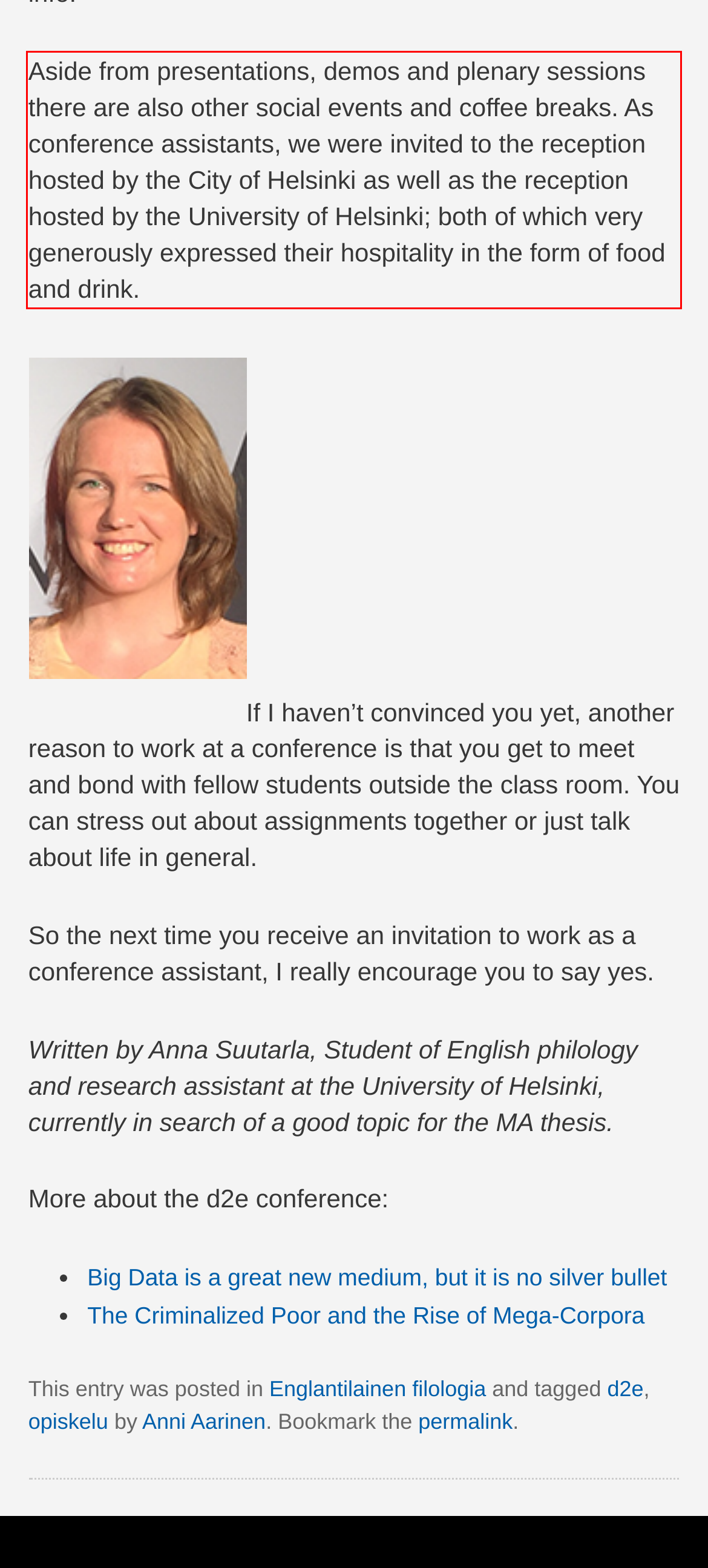Inspect the webpage screenshot that has a red bounding box and use OCR technology to read and display the text inside the red bounding box.

Aside from presentations, demos and plenary sessions there are also other social events and coffee breaks. As conference assistants, we were invited to the reception hosted by the City of Helsinki as well as the reception hosted by the University of Helsinki; both of which very generously expressed their hospitality in the form of food and drink.